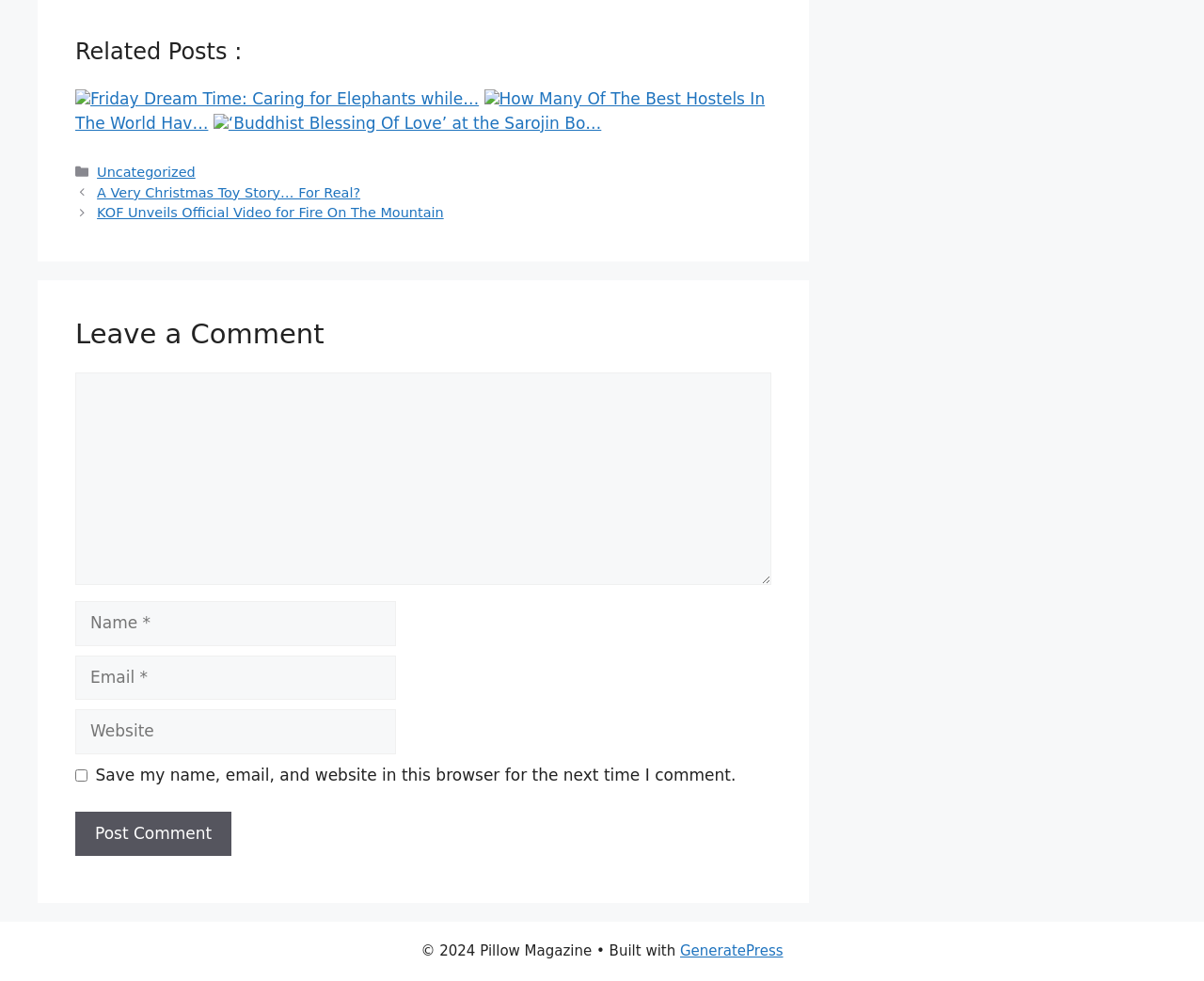Locate the bounding box coordinates of the segment that needs to be clicked to meet this instruction: "Click on the 'Post Comment' button".

[0.062, 0.827, 0.192, 0.873]